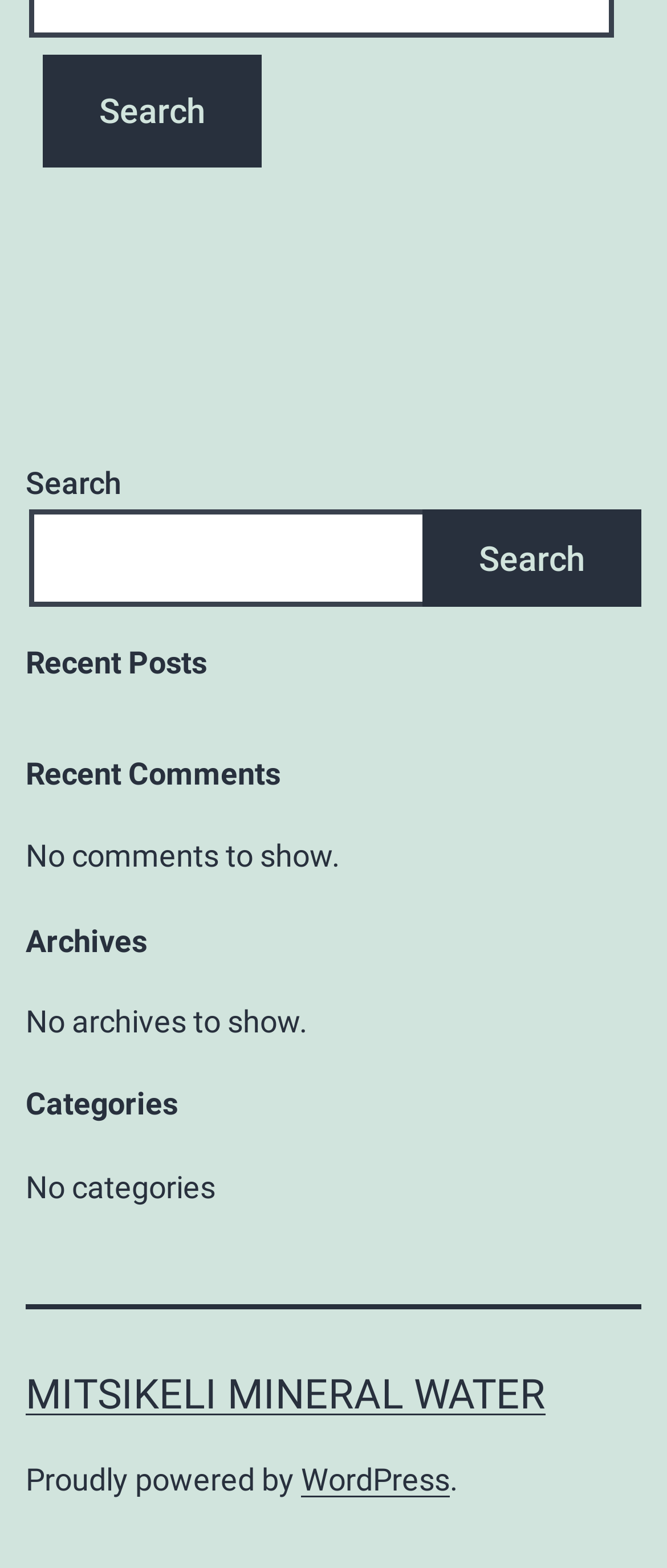Identify the bounding box coordinates for the UI element mentioned here: "WordPress". Provide the coordinates as four float values between 0 and 1, i.e., [left, top, right, bottom].

[0.451, 0.932, 0.674, 0.955]